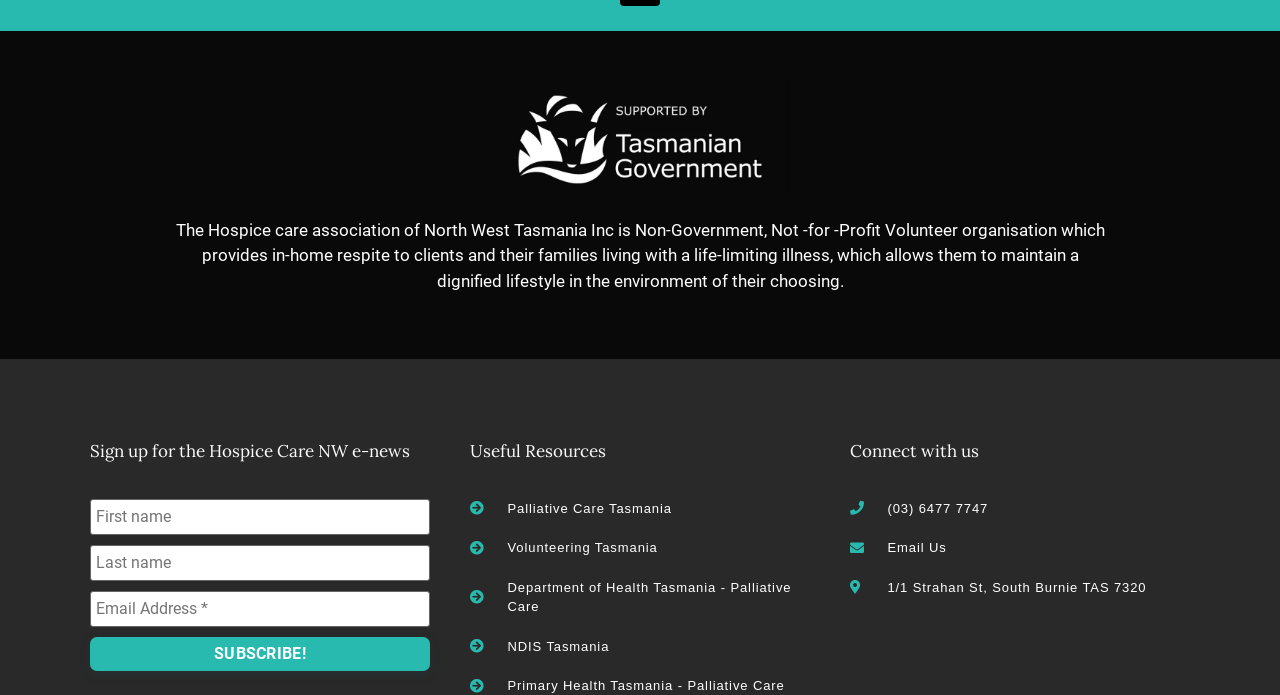Identify the bounding box for the UI element specified in this description: "(03) 6477 7747". The coordinates must be four float numbers between 0 and 1, formatted as [left, top, right, bottom].

[0.664, 0.717, 0.93, 0.746]